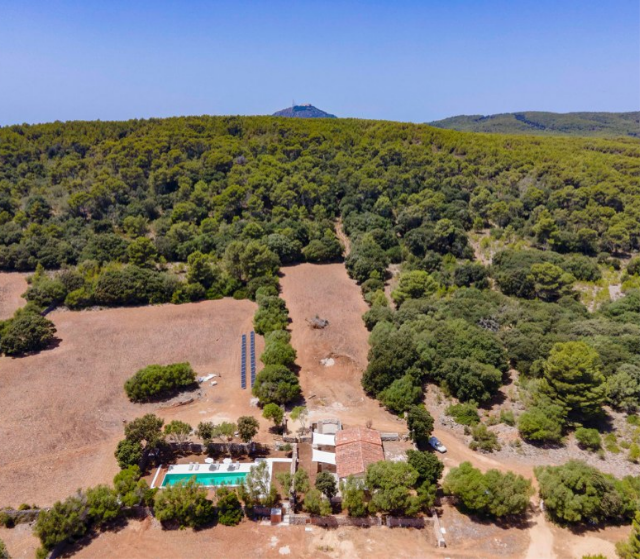Offer a detailed explanation of the image and its components.

The image showcases a breathtaking view of an ecological retreat located on the island of Menorca. In the foreground, a charming independent apartment can be seen nestled among lush green trees, complemented by a serene pool that is approximately 70m², perfect for relaxation during a sun-soaked day. Surrounding the property is a vast natural landscape, totaling 500,000 m², featuring oak and pine forests where guests can immerse themselves in nature and tranquility. In the distance, gentle hills rise, hinting at the untouched beauty of the island. This idyllic setting is highlighted as one of the best vacation spots, offering a unique blend of comfort and ecological integrity, inviting visitors to unwind in a truly enchanting environment.